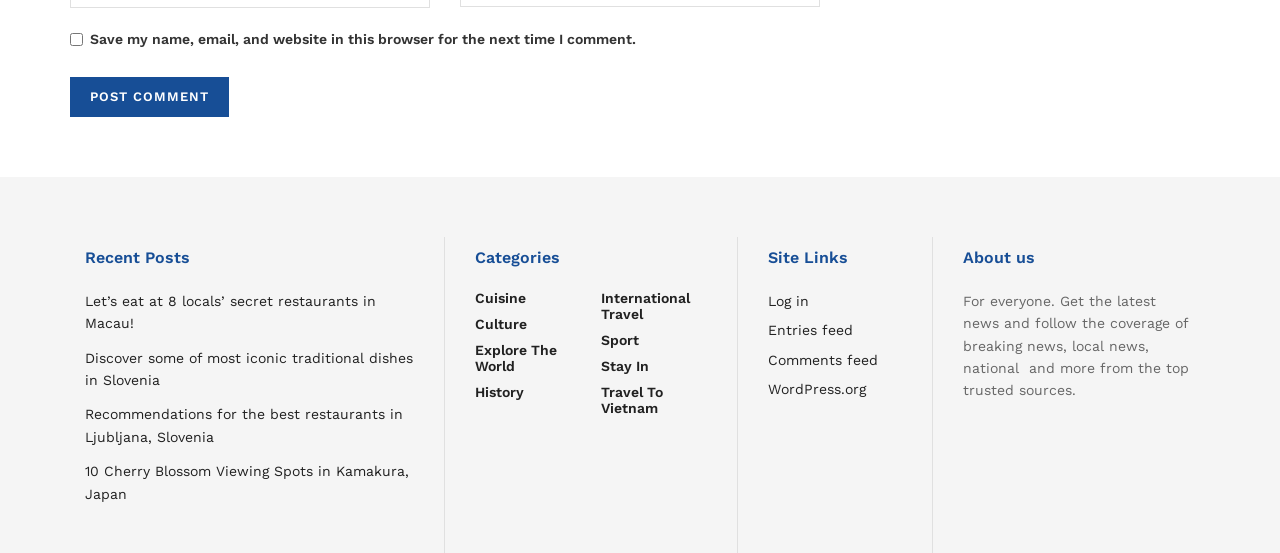What is the text of the button next to the checkbox?
Examine the image closely and answer the question with as much detail as possible.

I looked at the checkbox and found that the button next to it has the text 'Post Comment'.